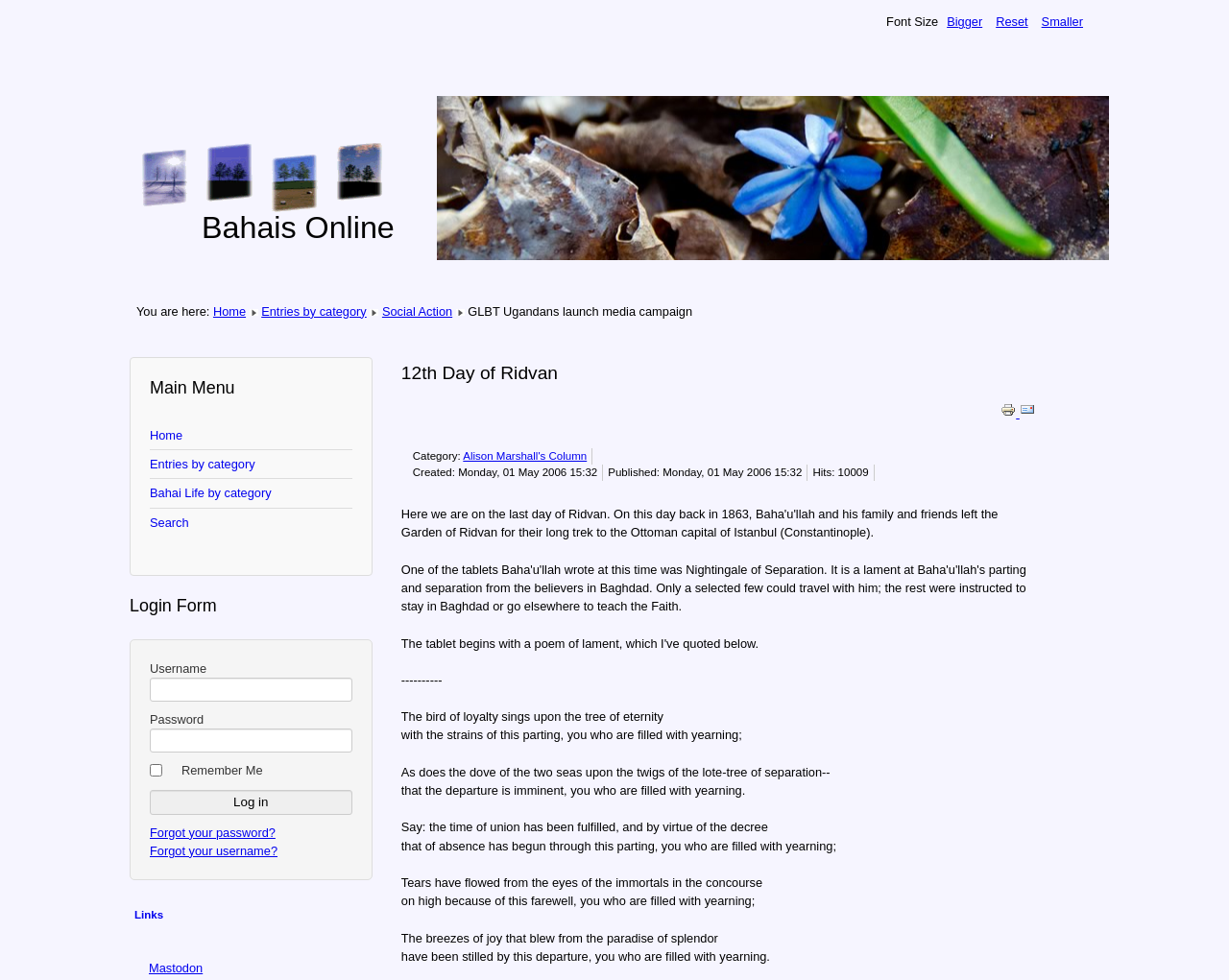Create an in-depth description of the webpage, covering main sections.

This webpage is about the 12th Day of Ridvan, a significant date in the Baha'i faith. At the top, there is a heading "Bahais Online Bahais Online" with an image next to it. Below this, there is a font size adjustment section with links to increase, reset, and decrease the font size.

On the left side, there is a navigation menu with links to "Home", "Entries by category", "Social Action", and "Main Menu". The "Main Menu" section has links to "Home", "Entries by category", "Bahai Life by category", and "Search".

In the center of the page, there is a login form with fields for username and password, as well as a "Remember Me" checkbox and a "Log in" button. Below the login form, there is a section with links to "Forgot your password?" and "Forgot your username?".

The main content of the page is a article or blog post with a heading "12th Day of Ridvan". The article has a description list with details about the category, creation date, publication date, and number of hits. Below this, there is a series of paragraphs with poetic text, which appears to be a spiritual or philosophical passage.

At the top right corner of the page, there are links to "Mastodon", "Print", and "Email", with corresponding icons. The "Print" and "Email" links have small images next to them.